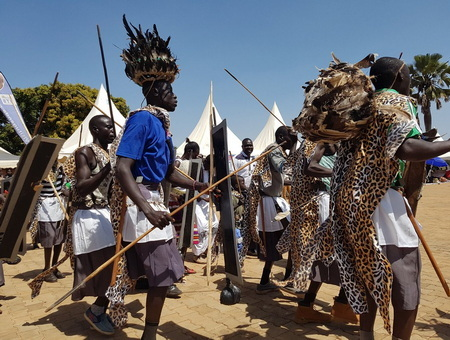Utilize the details in the image to give a detailed response to the question: What is the significance of leopard patterns on their garments?

The men are adorned in garments that incorporate striking leopard patterns, signifying their cultural heritage, which is an important aspect of their traditional attire.